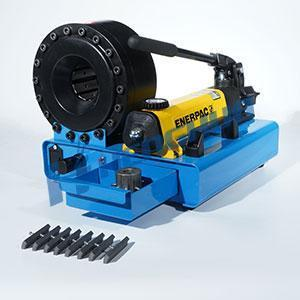Describe all the important aspects and details of the image.

The image showcases a Manual Hydraulic Hose Crimper, designed for precision crimping of hydraulic hoses. This robust machine features a striking blue base coupled with a powerful black crimping head, emphasizing its industrial-grade quality and efficiency. The crimper is equipped with a lever arm for manual operation, allowing users to easily control the crimping process. Alongside the machine are various crimping dies, which enhance its versatility for different hose sizes and configurations. This hydraulic crimping device is particularly well-suited for applications where electricity is not readily available, making it an excellent choice for fieldwork or emergency repairs. Its durable build and ergonomic design reflect its intention for heavy-duty use, highlighting its essential role in hydraulic hose assembly and maintenance.